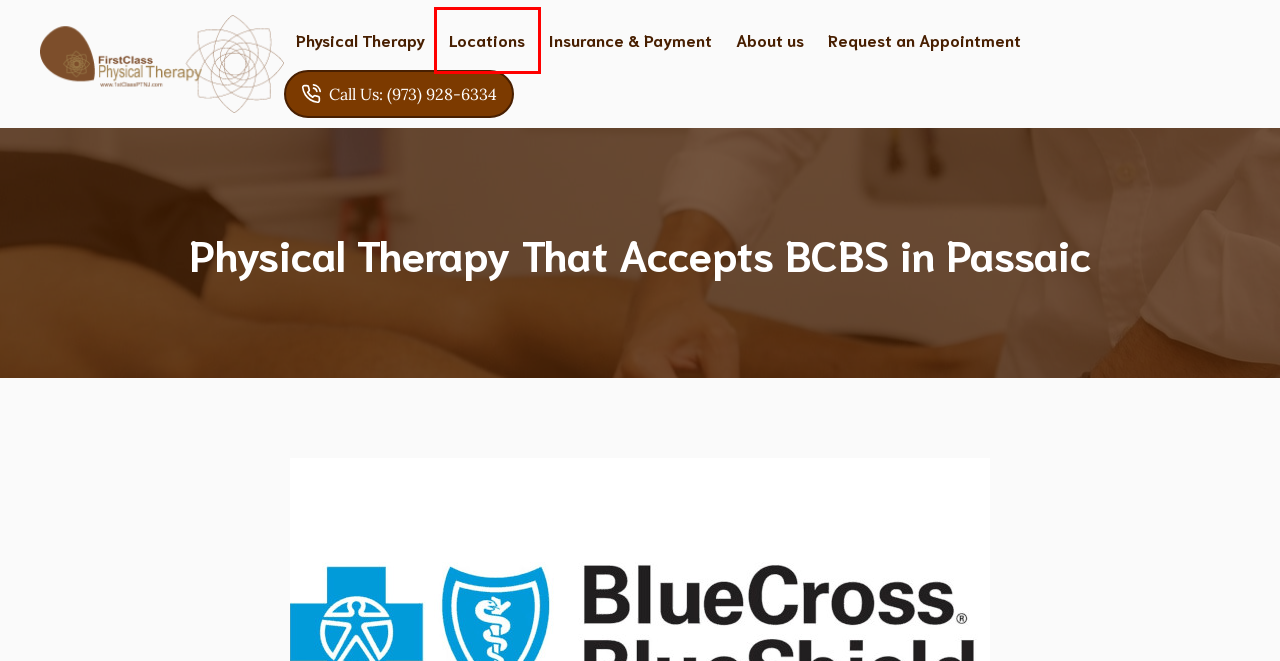Look at the screenshot of a webpage with a red bounding box and select the webpage description that best corresponds to the new page after clicking the element in the red box. Here are the options:
A. First Class Physical Therapy Passaic New Jersey
B. About us - First Class Physical Therapy Passaic
C. First Class Physical Therapy Location - First Class Physical Therapy Passaic
D. Physical Therapy Accepting Horizon NJ Health in Passaic
E. First Class Physical Therapy in Passaic New Jersey
F. Looking For a Physical Therapy in Wallington NJ?
G. First Class Physical Therapy NJ Insurance Plans
H. Contact Us - First Class Physical Therapy Passaic

C